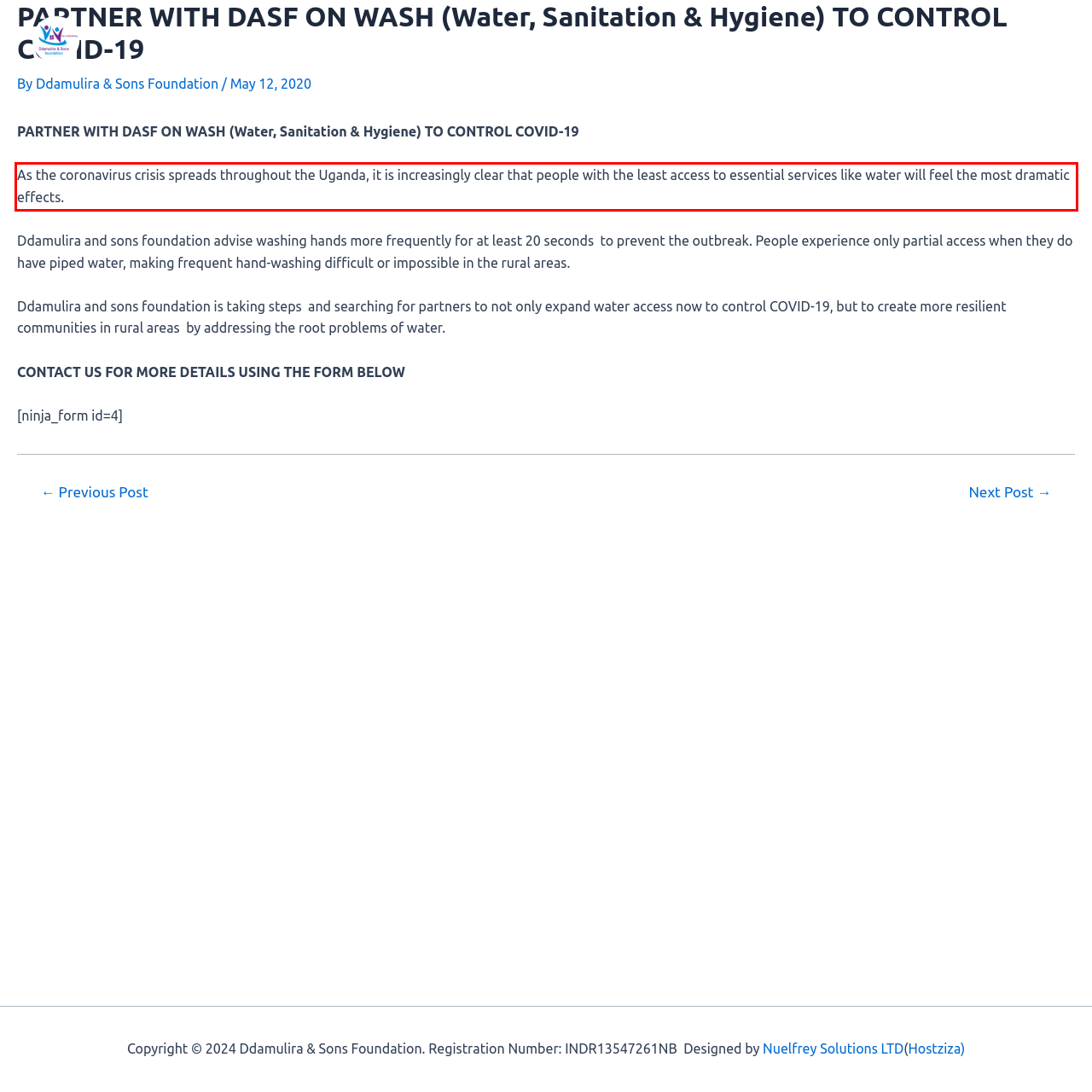Please look at the webpage screenshot and extract the text enclosed by the red bounding box.

As the coronavirus crisis spreads throughout the Uganda, it is increasingly clear that people with the least access to essential services like water will feel the most dramatic effects.